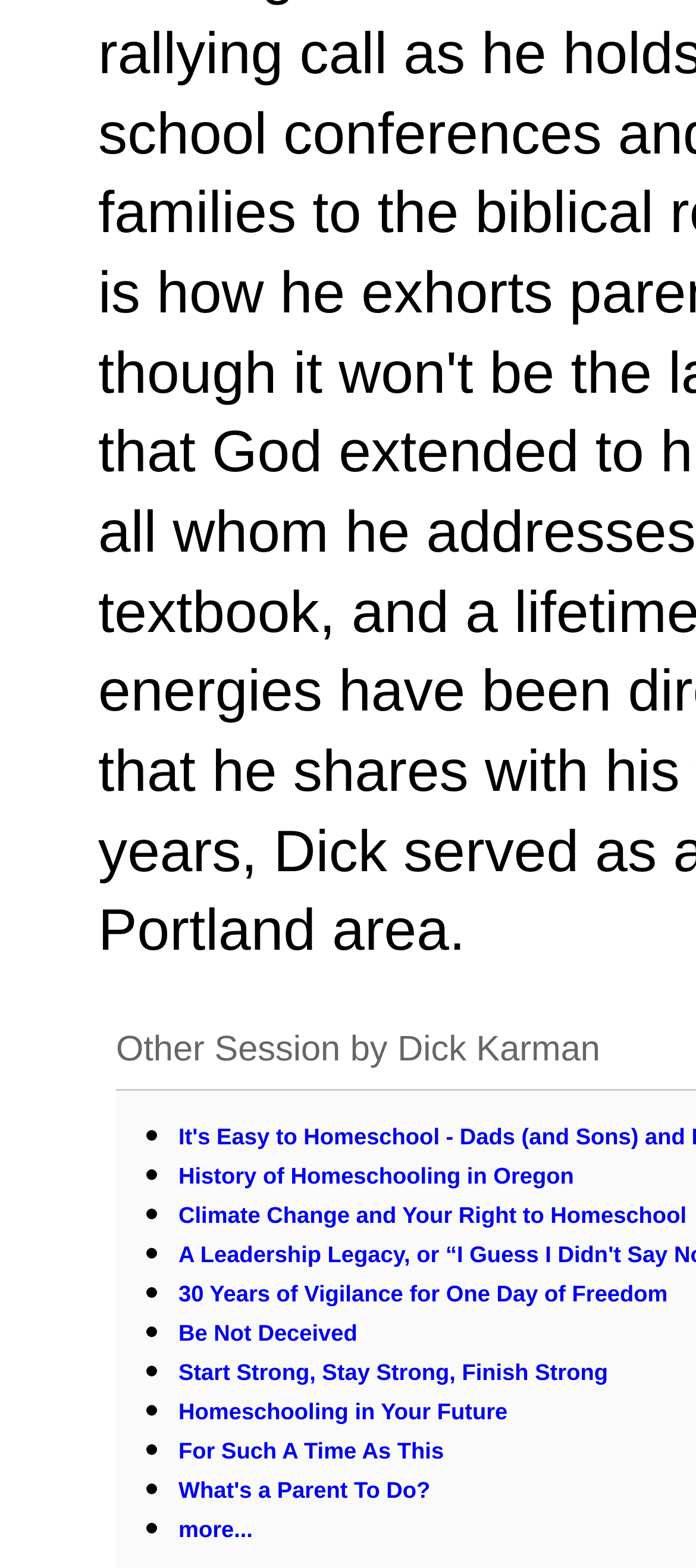Kindly determine the bounding box coordinates for the clickable area to achieve the given instruction: "Click to learn more".

[0.256, 0.967, 0.363, 0.984]